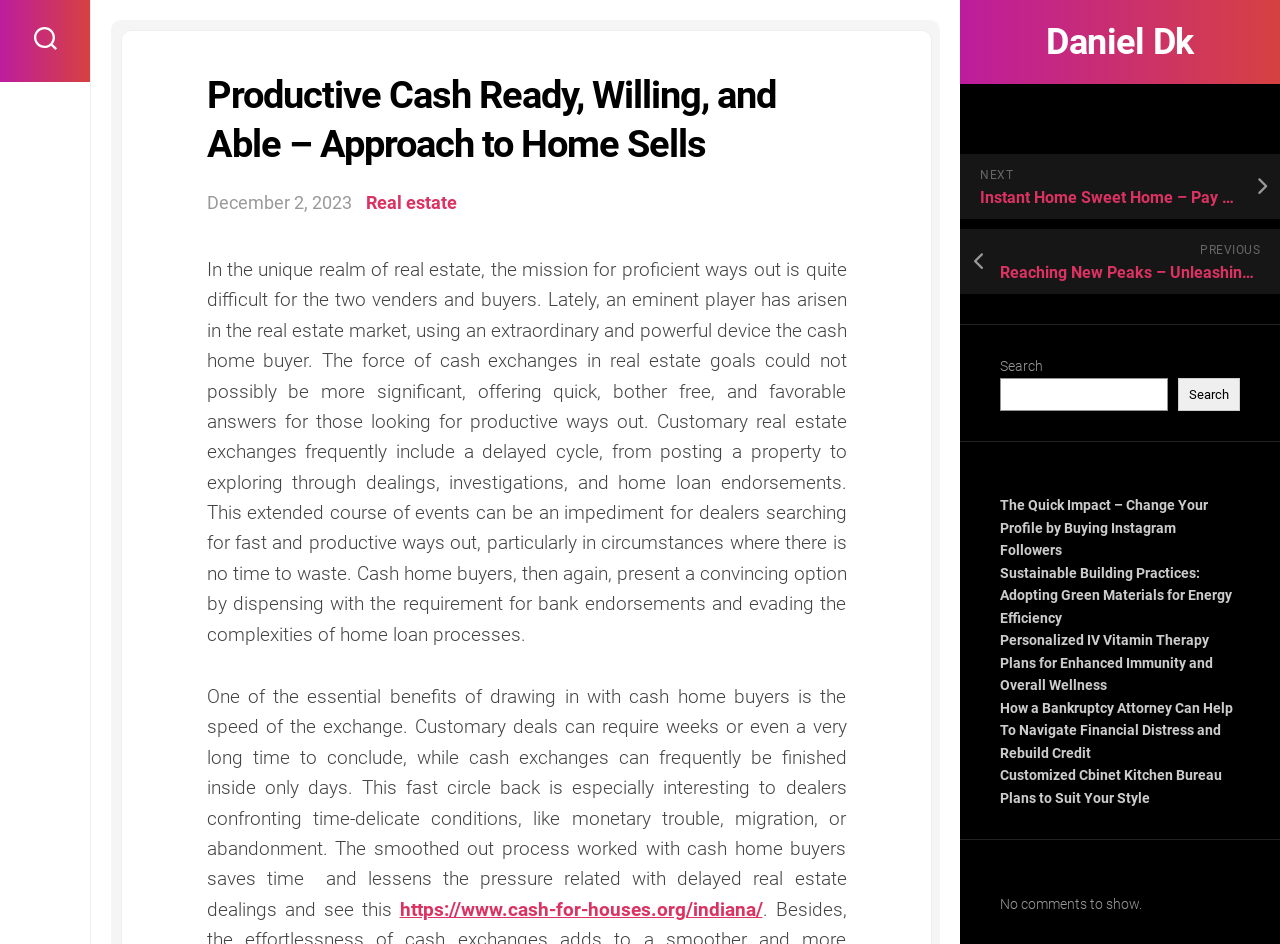How many recent comments are shown?
Please provide an in-depth and detailed response to the question.

The number of recent comments can be found in the static text element with the text 'No comments to show.' under the heading 'Recent Comments'.